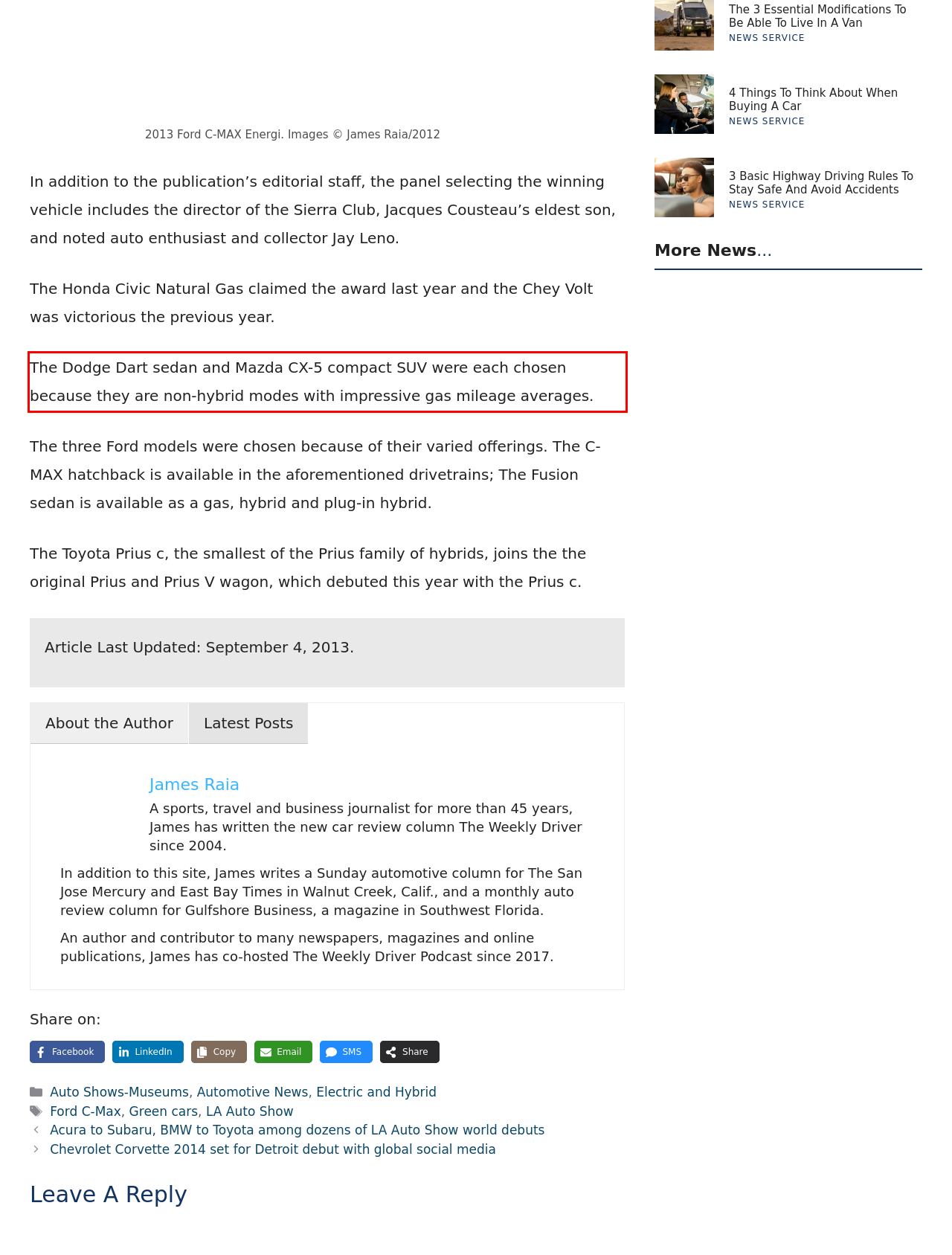Please look at the screenshot provided and find the red bounding box. Extract the text content contained within this bounding box.

The Dodge Dart sedan and Mazda CX-5 compact SUV were each chosen because they are non-hybrid modes with impressive gas mileage averages.